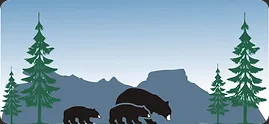How many bears are in the scene?
Refer to the image and provide a one-word or short phrase answer.

three